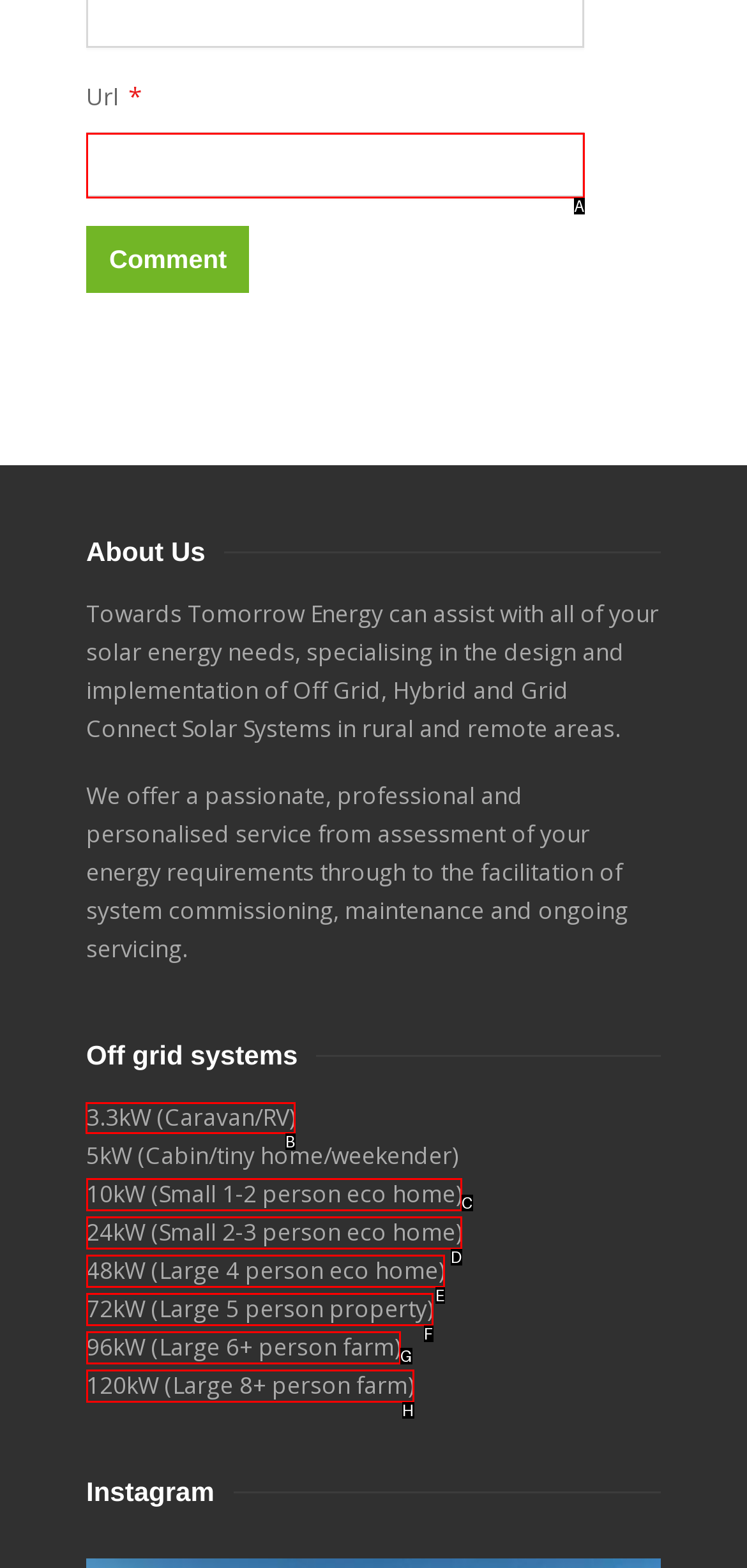Choose the letter of the element that should be clicked to complete the task: Learn about 3.3kW Off Grid Systems
Answer with the letter from the possible choices.

B